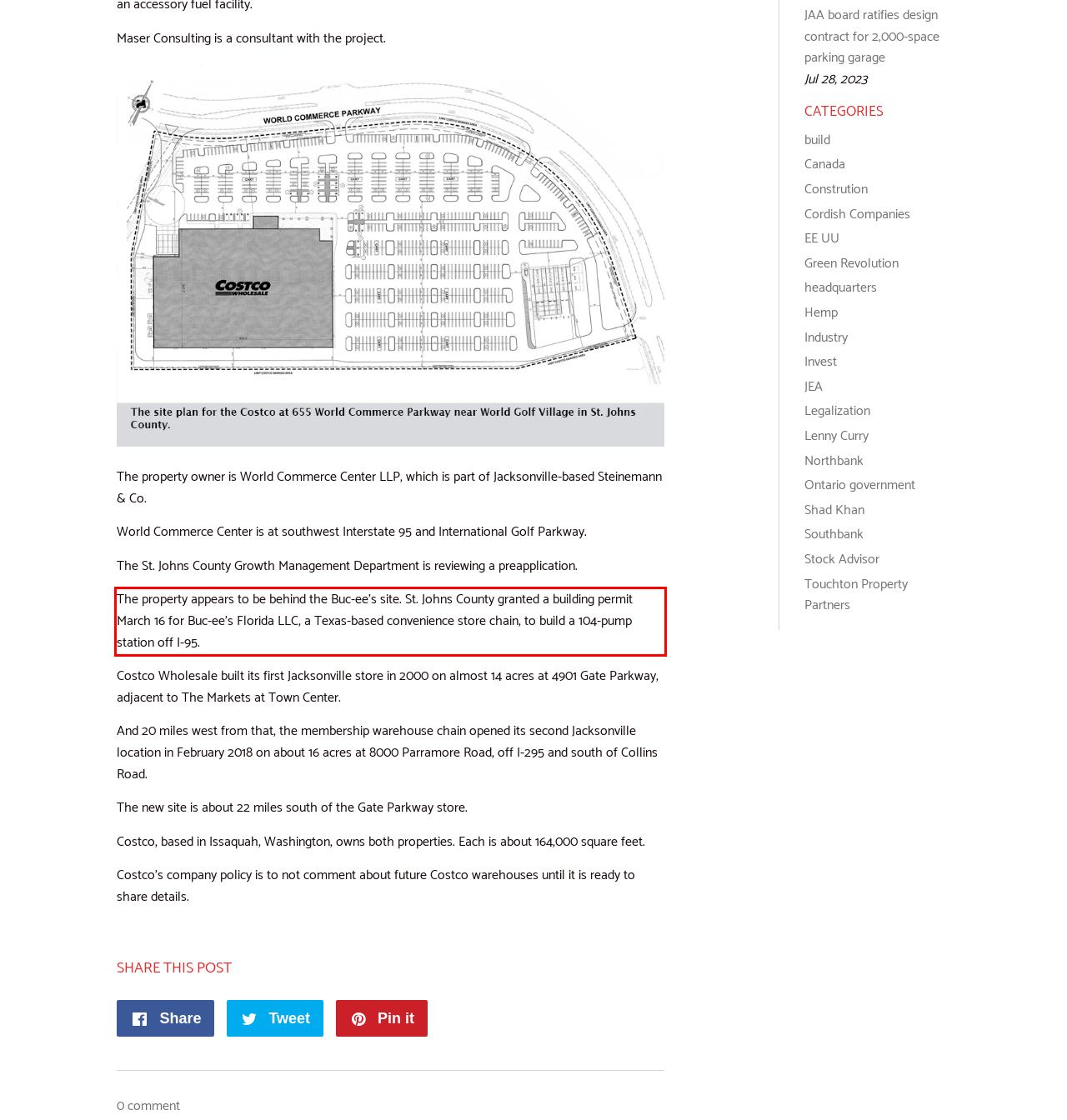Please perform OCR on the text content within the red bounding box that is highlighted in the provided webpage screenshot.

The property appears to be behind the Buc-ee’s site. St. Johns County granted a building permit March 16 for Buc-ee’s Florida LLC, a Texas-based convenience store chain, to build a 104-pump station off I-95.